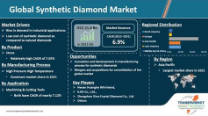Analyze the image and answer the question with as much detail as possible: 
What drives the demand in industrial applications?

The caption highlights key market drivers, including increased demand in industrial applications, specifically for high-purity diamonds, which suggests that the demand for high-purity diamonds is a significant factor driving the growth in industrial applications.